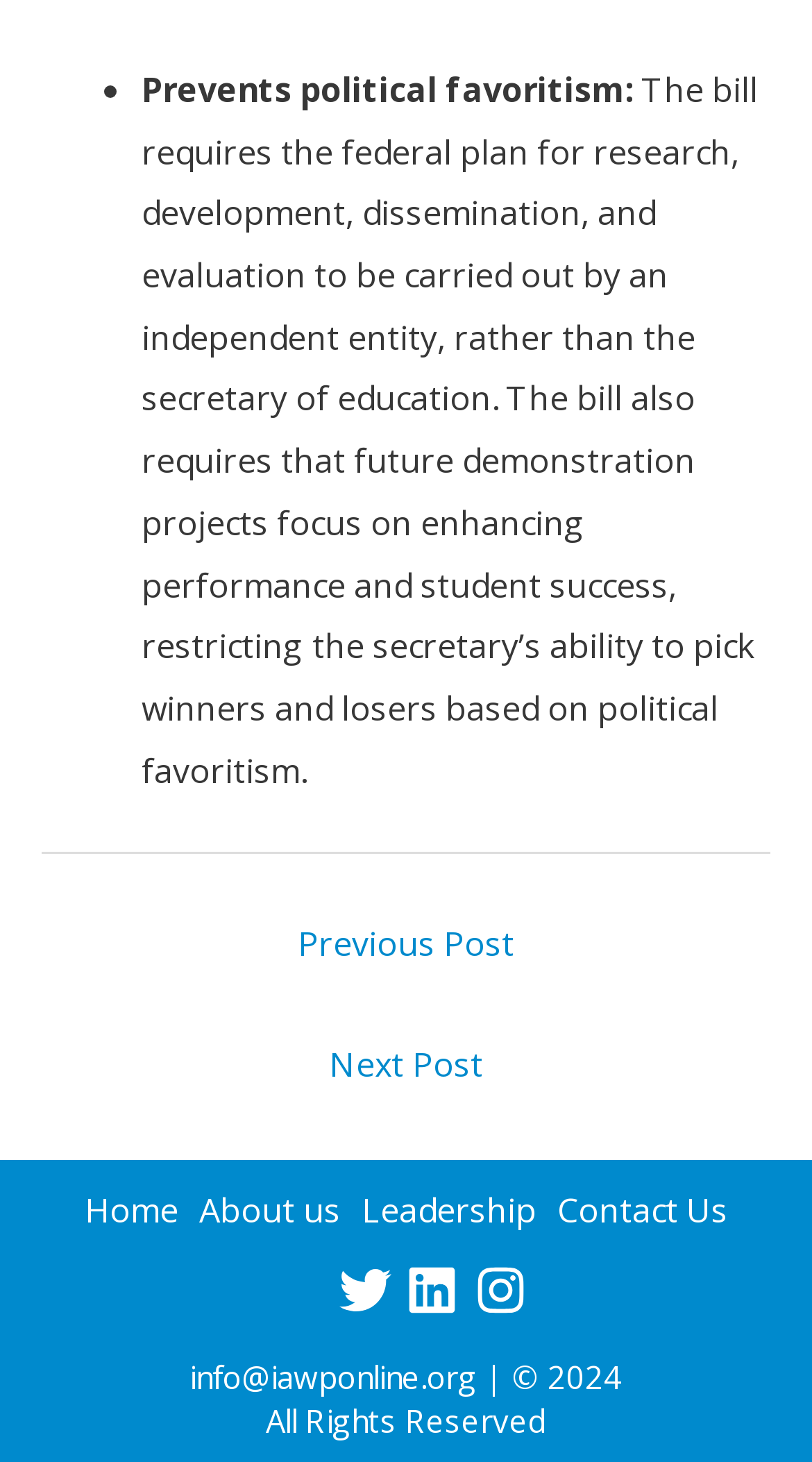Identify the bounding box coordinates necessary to click and complete the given instruction: "Click on 'Next Post'".

[0.074, 0.703, 0.926, 0.756]